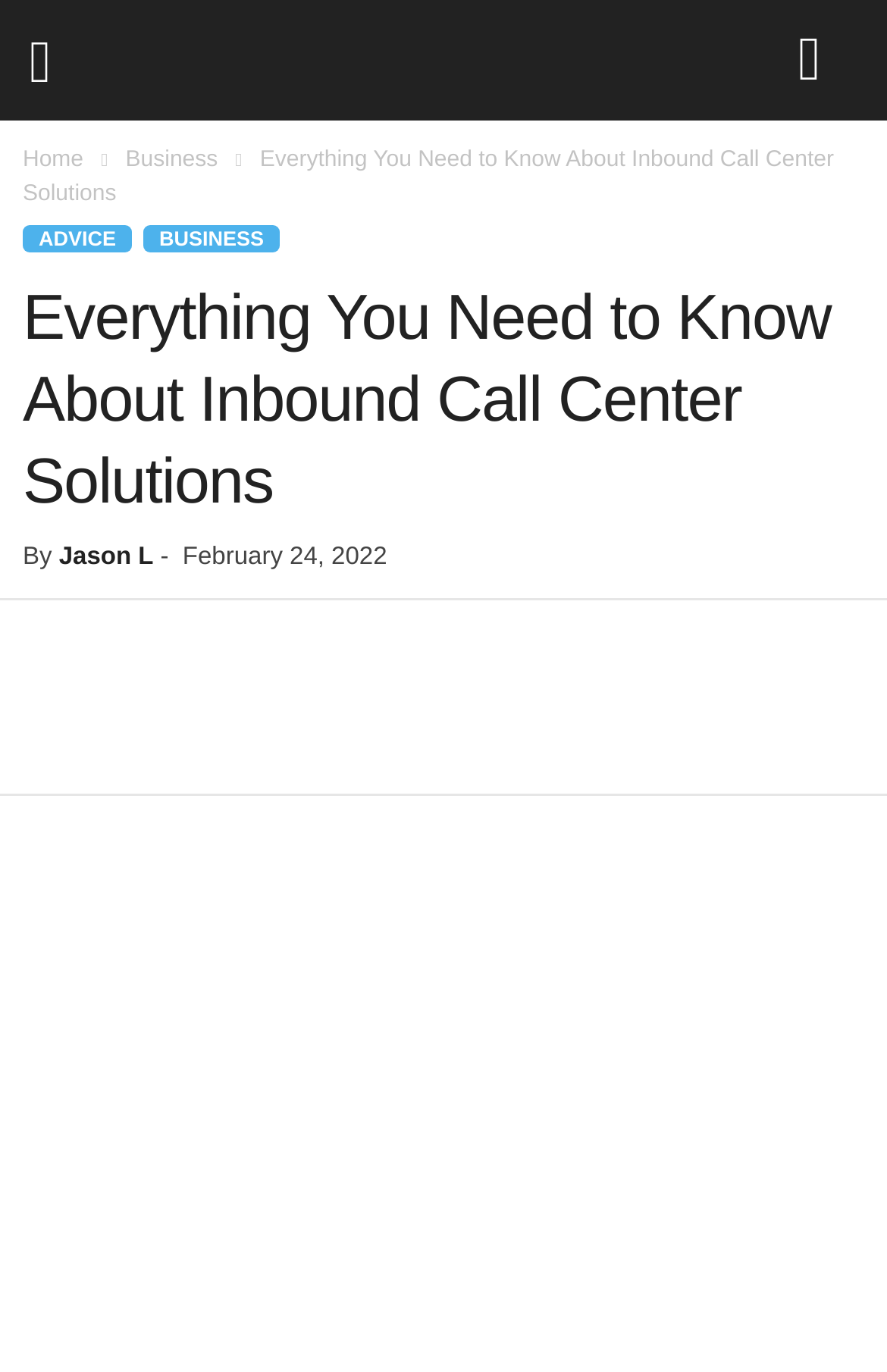Identify the bounding box coordinates of the region I need to click to complete this instruction: "like on Facebook".

[0.026, 0.454, 0.295, 0.489]